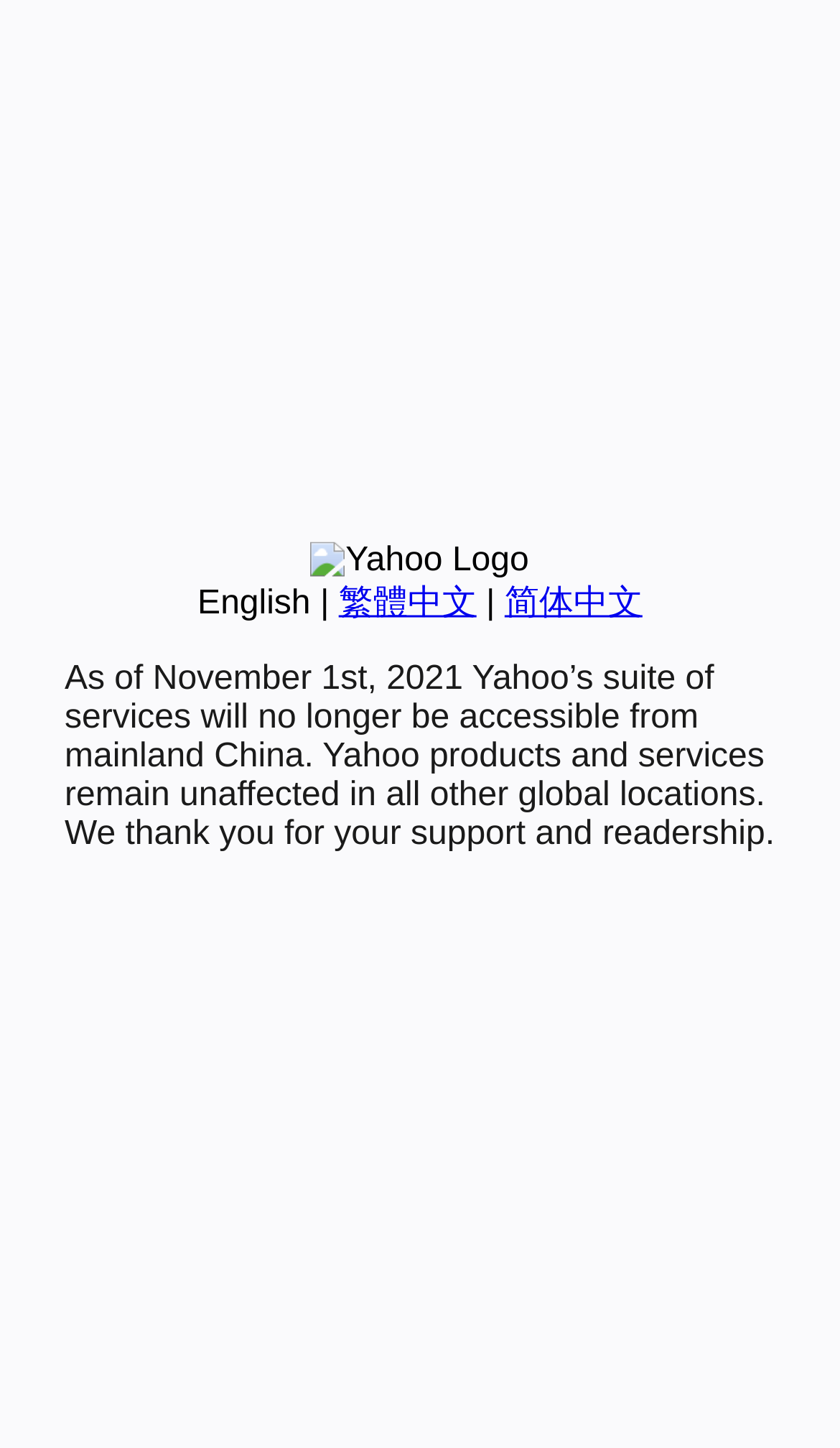Locate the bounding box of the UI element based on this description: "English". Provide four float numbers between 0 and 1 as [left, top, right, bottom].

[0.235, 0.404, 0.37, 0.429]